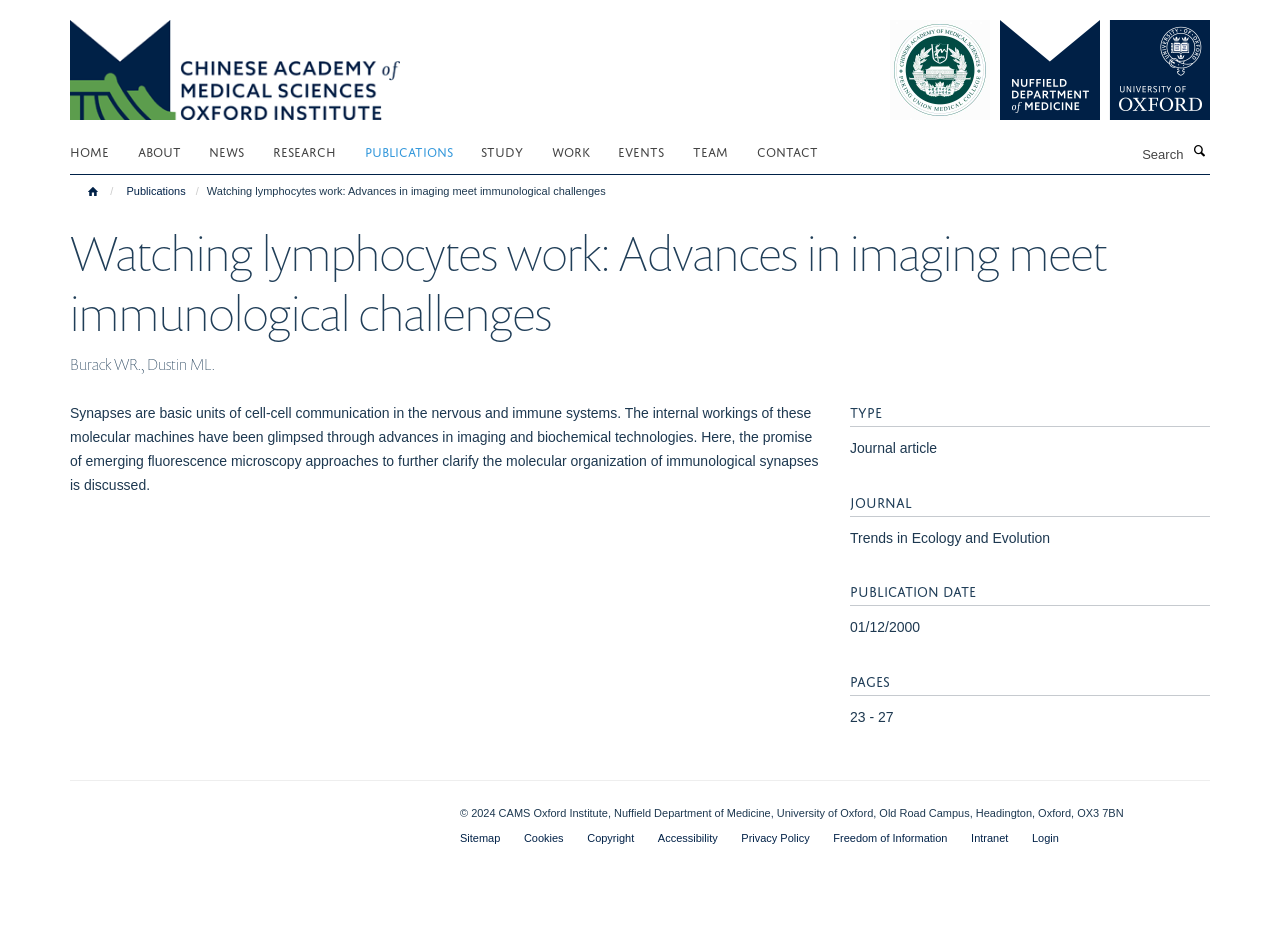Determine the bounding box coordinates of the section to be clicked to follow the instruction: "Contact the CAMS Oxford Institute". The coordinates should be given as four float numbers between 0 and 1, formatted as [left, top, right, bottom].

[0.591, 0.144, 0.658, 0.176]